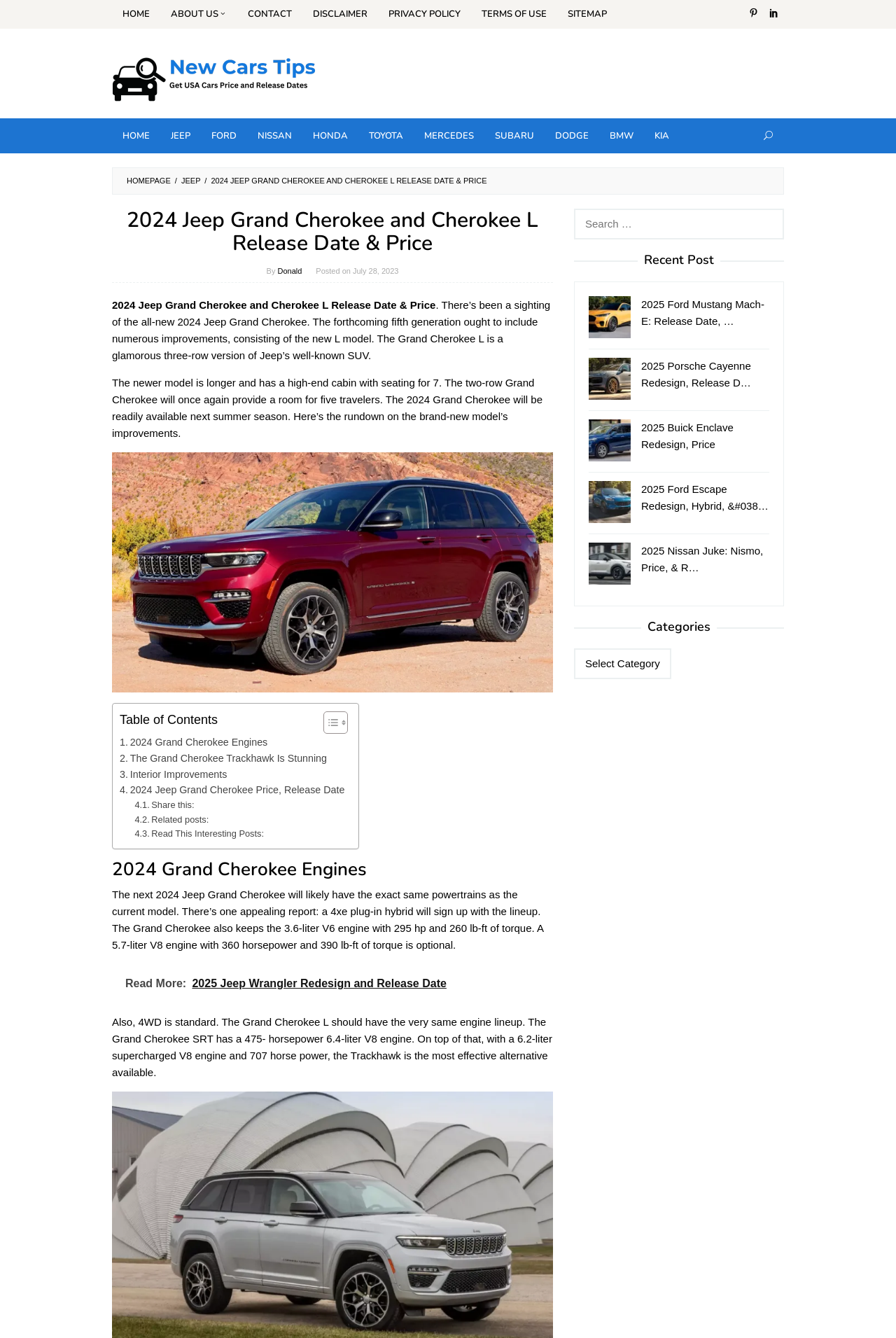Determine the primary headline of the webpage.

2024 Jeep Grand Cherokee and Cherokee L Release Date & Price